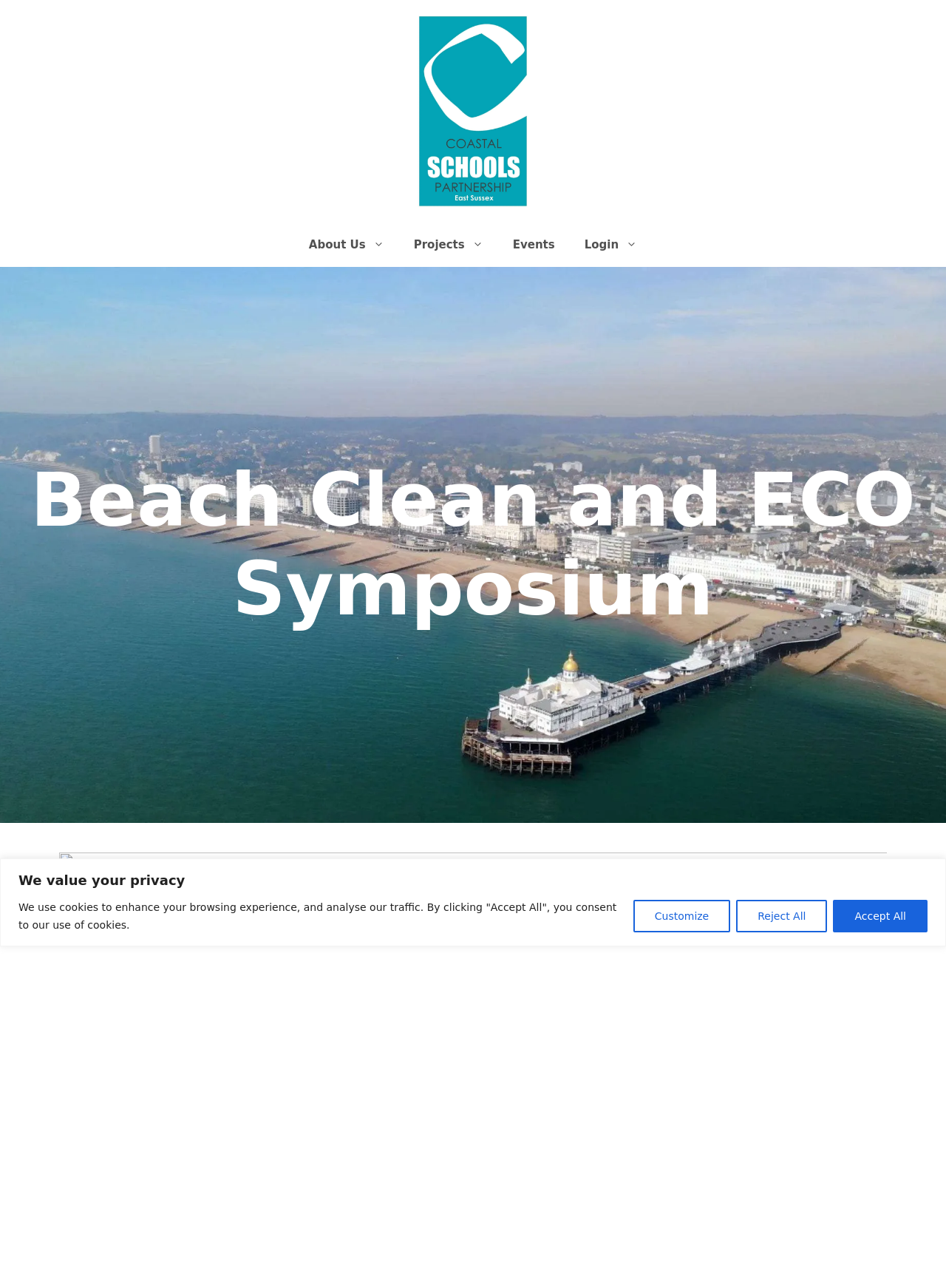Is there an image in the banner section?
Please answer the question with a detailed and comprehensive explanation.

I looked at the banner section of the webpage and found an image with the name 'Coastal Schools Partnership', which is associated with the link of the same name.